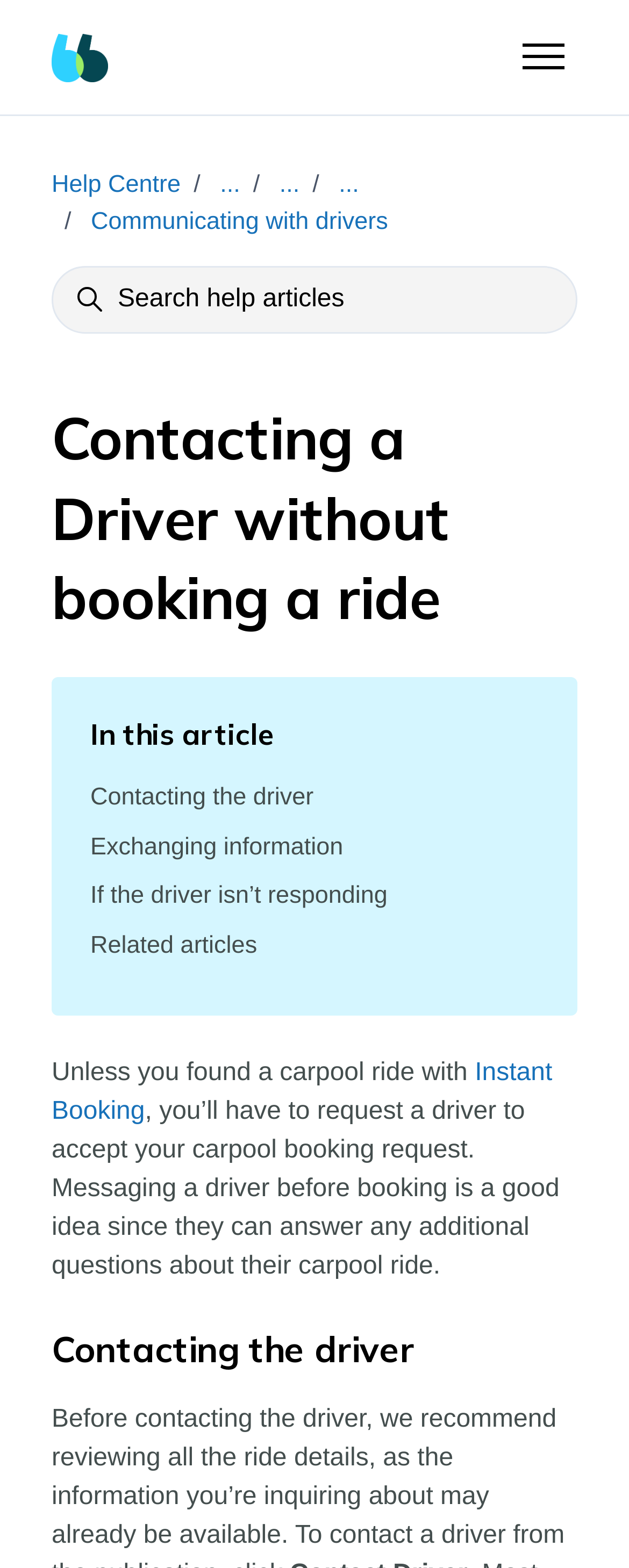Please specify the coordinates of the bounding box for the element that should be clicked to carry out this instruction: "Toggle navigation menu". The coordinates must be four float numbers between 0 and 1, formatted as [left, top, right, bottom].

[0.81, 0.018, 0.918, 0.055]